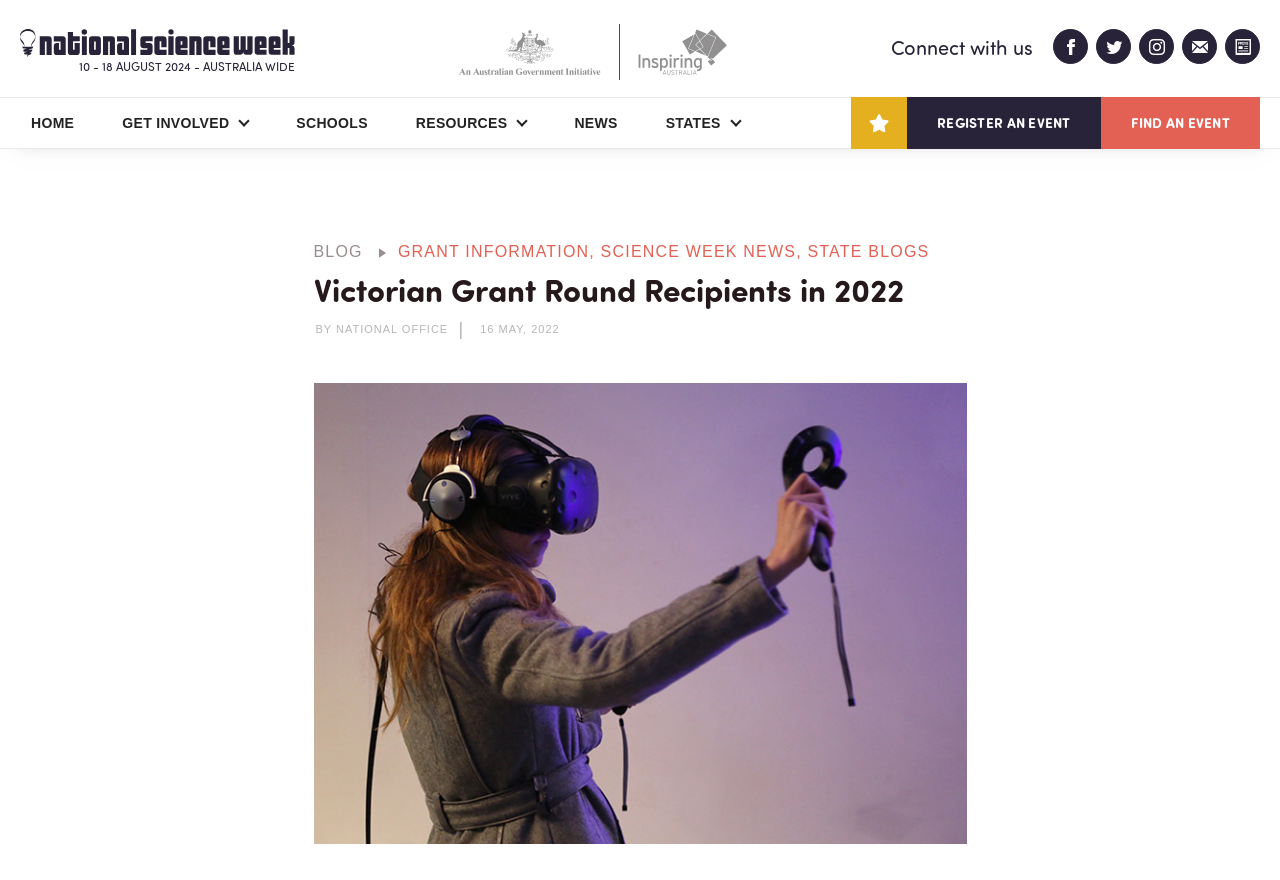What is the organization behind the grant?
Look at the image and answer the question with a single word or phrase.

Inspiring Australia